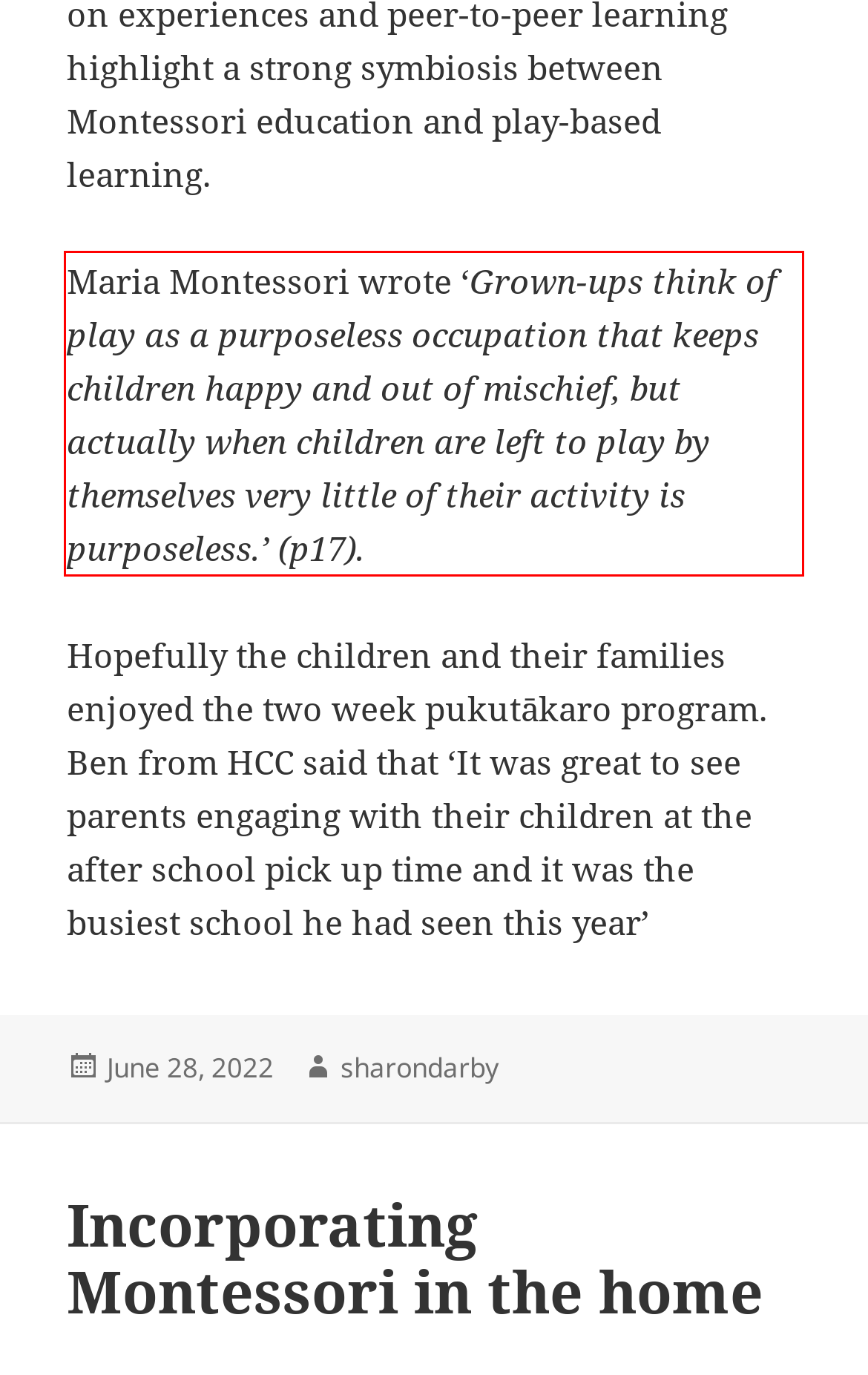You are provided with a screenshot of a webpage that includes a red bounding box. Extract and generate the text content found within the red bounding box.

Maria Montessori wrote ‘Grown-ups think of play as a purposeless occupation that keeps children happy and out of mischief, but actually when children are left to play by themselves very little of their activity is purposeless.’ (p17).